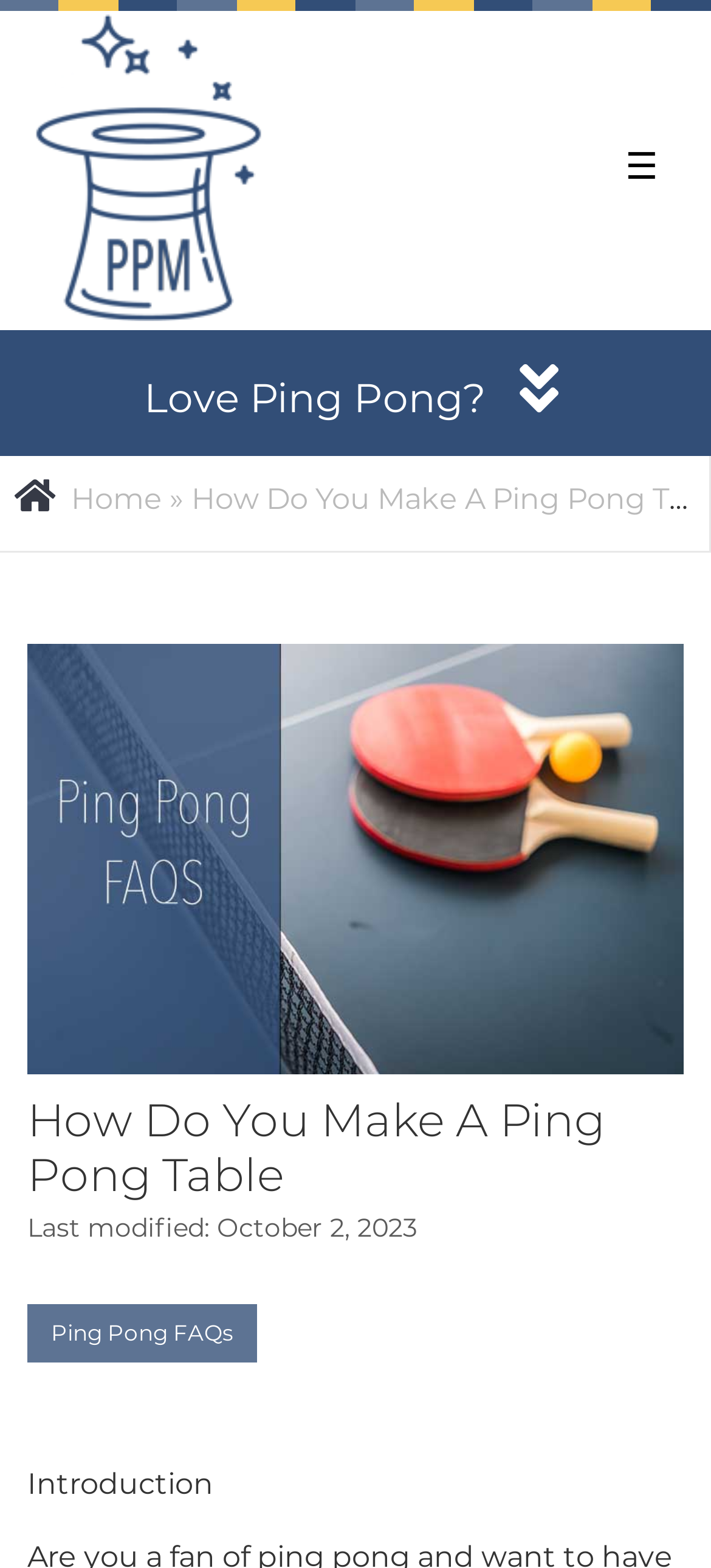What is the main topic of the webpage?
Provide an in-depth answer to the question, covering all aspects.

The main topic of the webpage can be inferred from the heading 'How Do You Make A Ping Pong Table' and the introduction text 'Are you a fan of ping pong and want to have your own table at home? Making your own ping pong table can be a fun and rewarding project...'